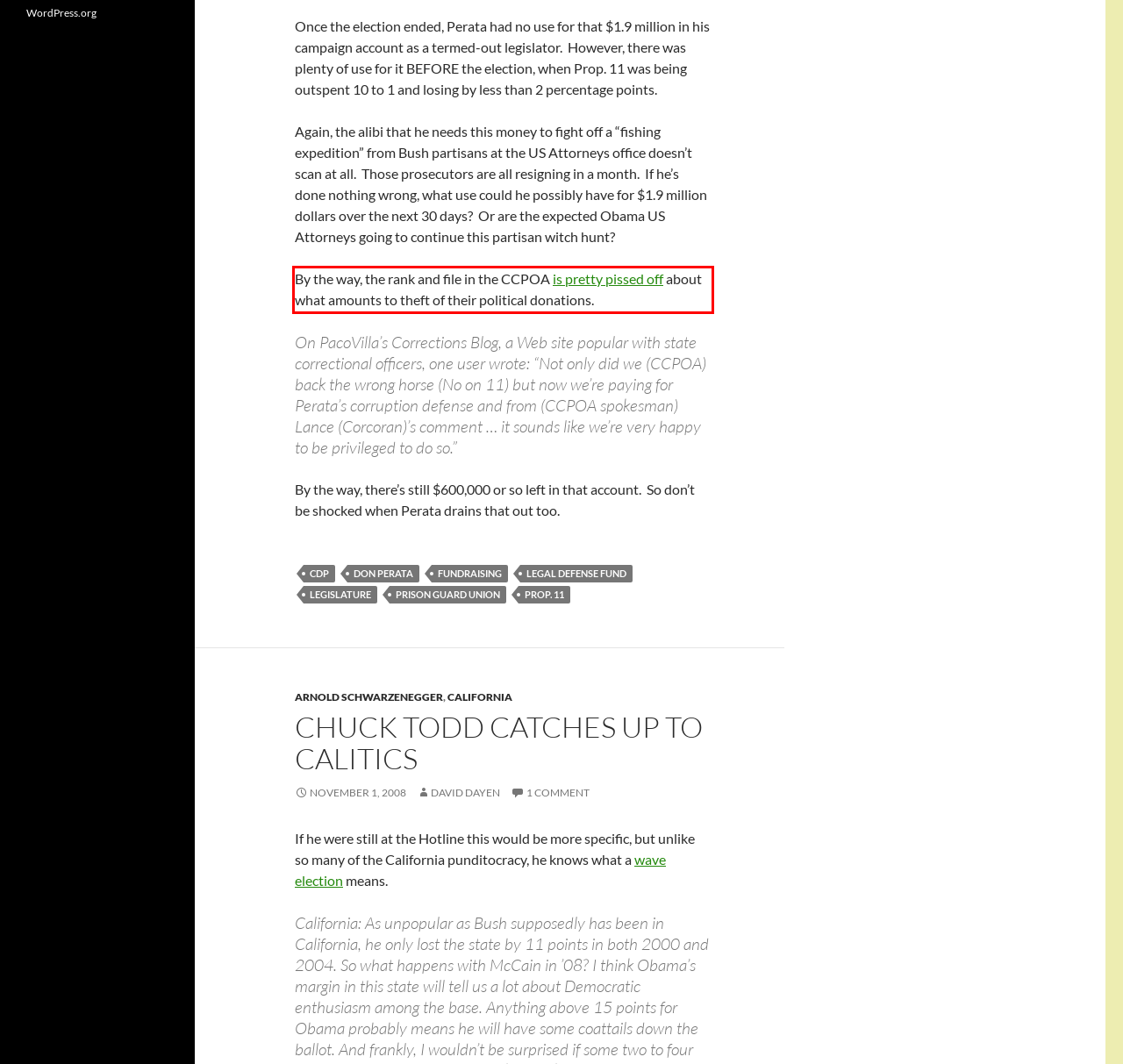You have a screenshot of a webpage where a UI element is enclosed in a red rectangle. Perform OCR to capture the text inside this red rectangle.

By the way, the rank and file in the CCPOA is pretty pissed off about what amounts to theft of their political donations.